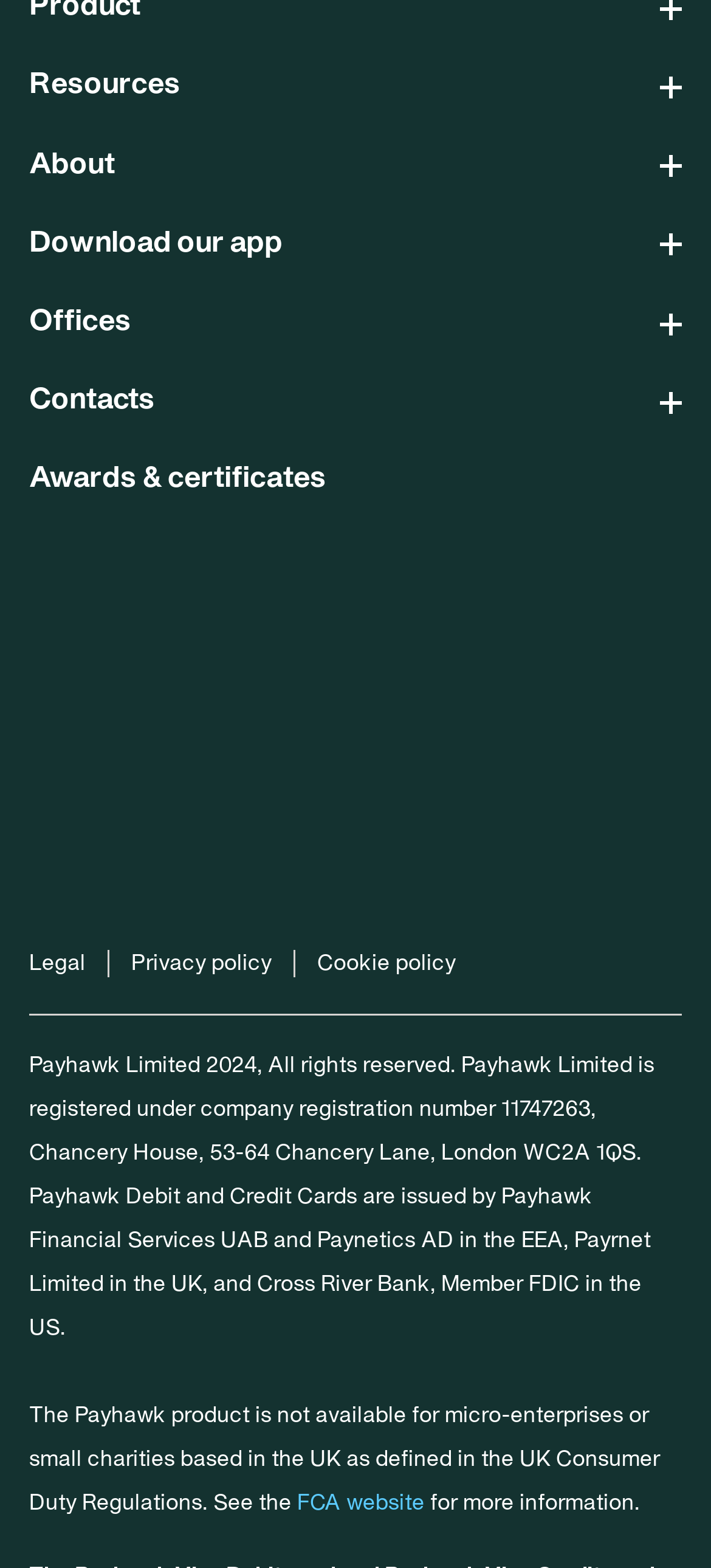Identify the bounding box coordinates for the element you need to click to achieve the following task: "Click the Resources button". The coordinates must be four float values ranging from 0 to 1, formatted as [left, top, right, bottom].

[0.041, 0.045, 0.959, 0.067]